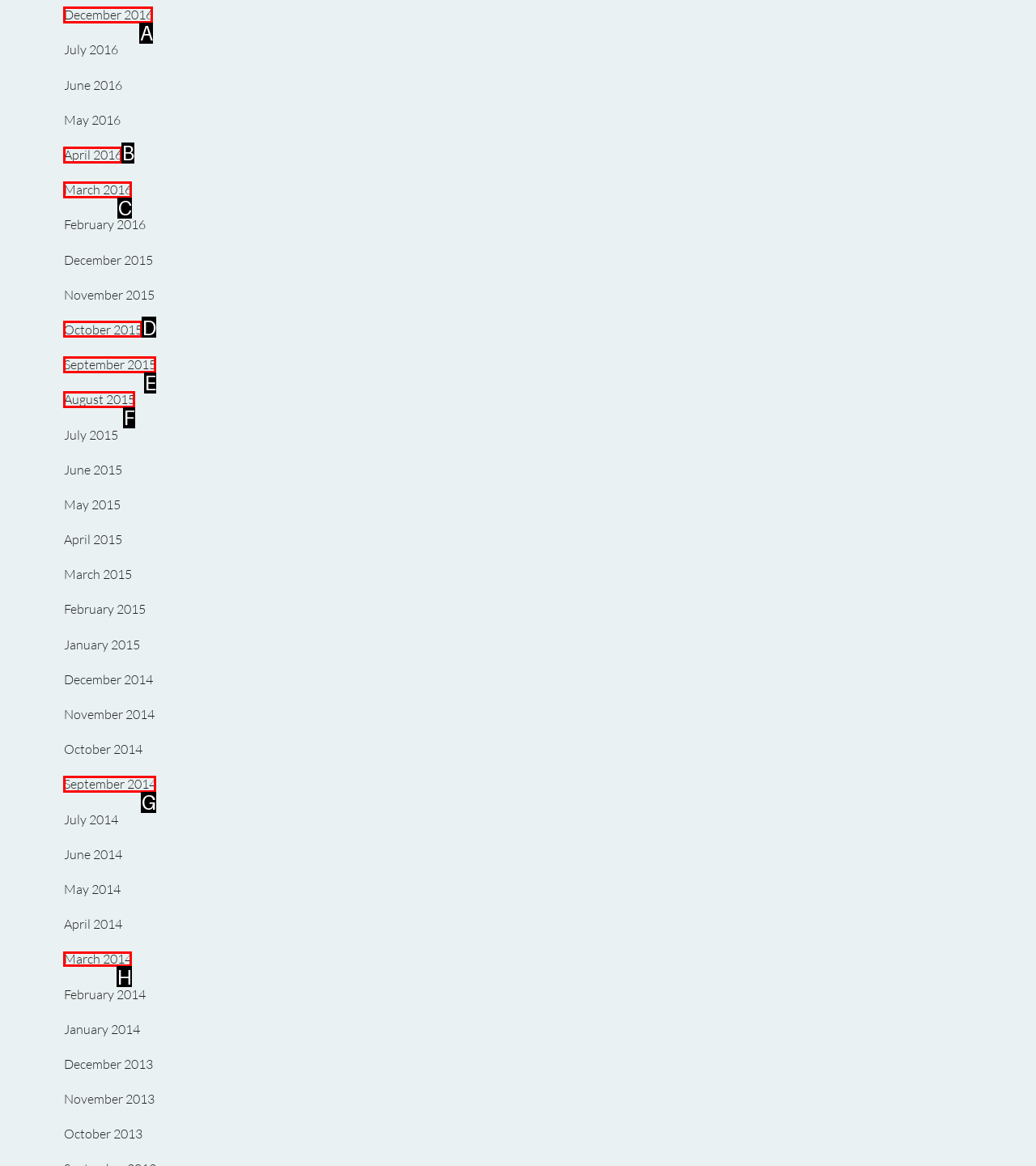Tell me which one HTML element I should click to complete the following task: Explore March 2014 articles Answer with the option's letter from the given choices directly.

H